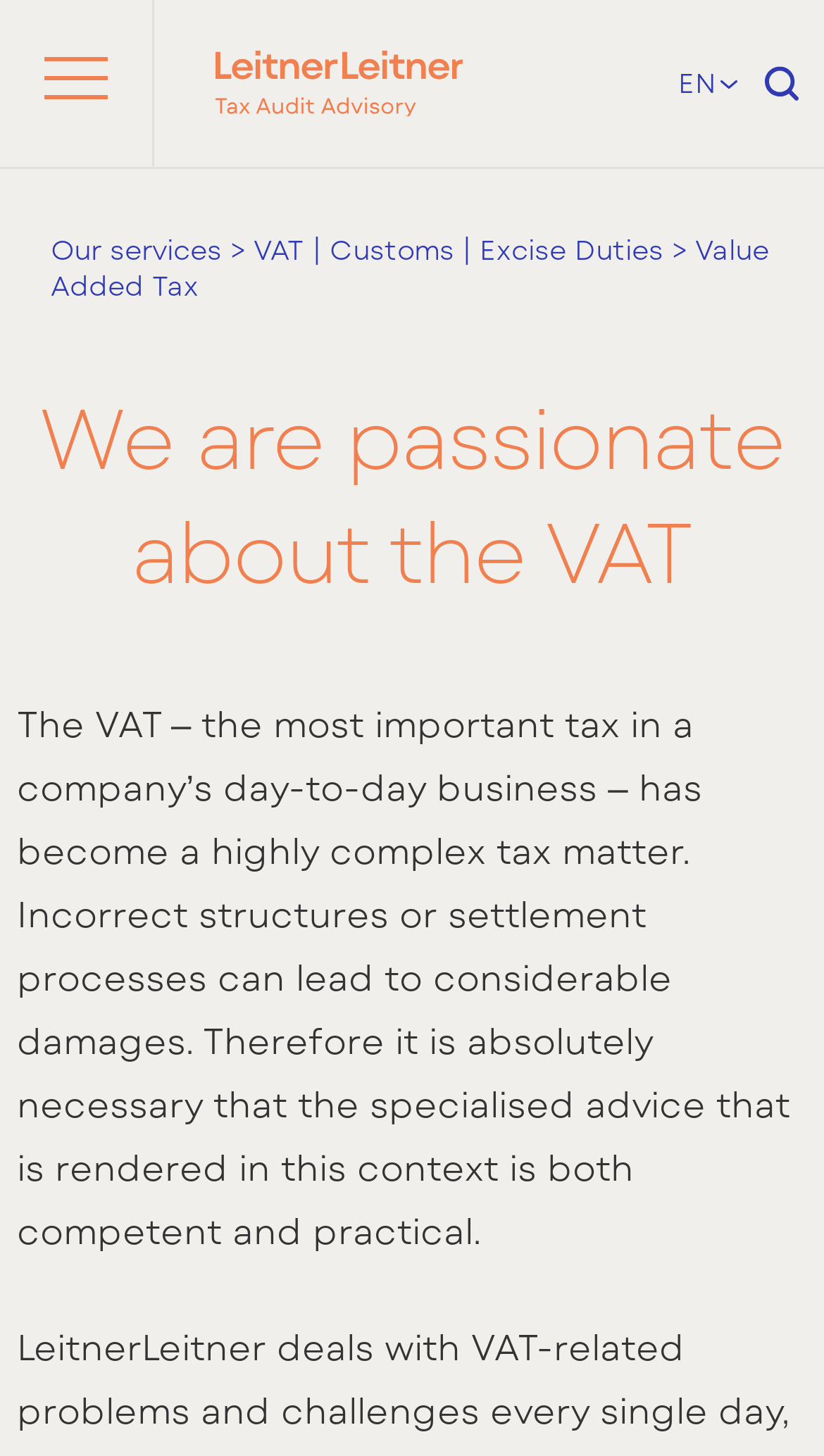Find the bounding box coordinates for the HTML element described as: "aria-label="search"". The coordinates should consist of four float values between 0 and 1, i.e., [left, top, right, bottom].

[0.928, 0.045, 0.969, 0.07]